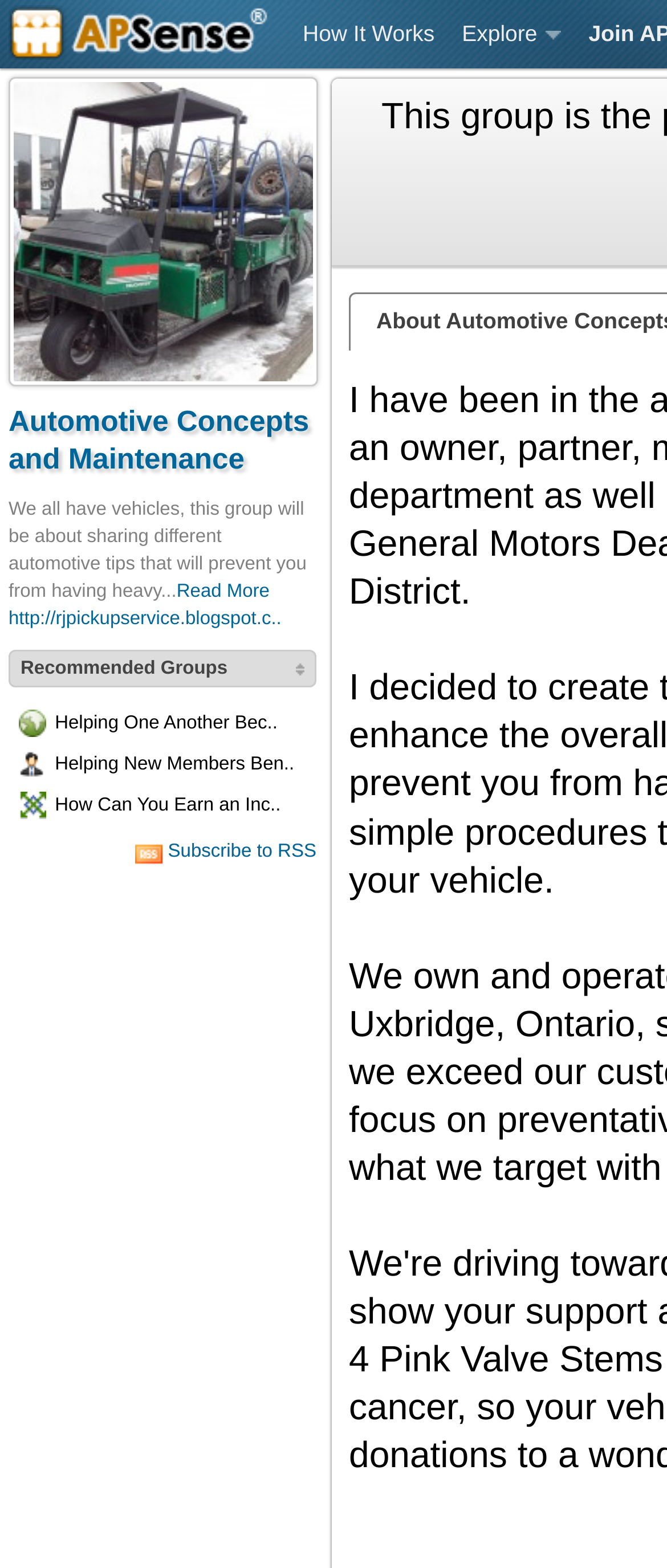Please provide a detailed answer to the question below by examining the image:
What is the image above the group description?

The image above the group description is an image with the text 'APSense Business Social Networking' and is located at the top of the webpage.